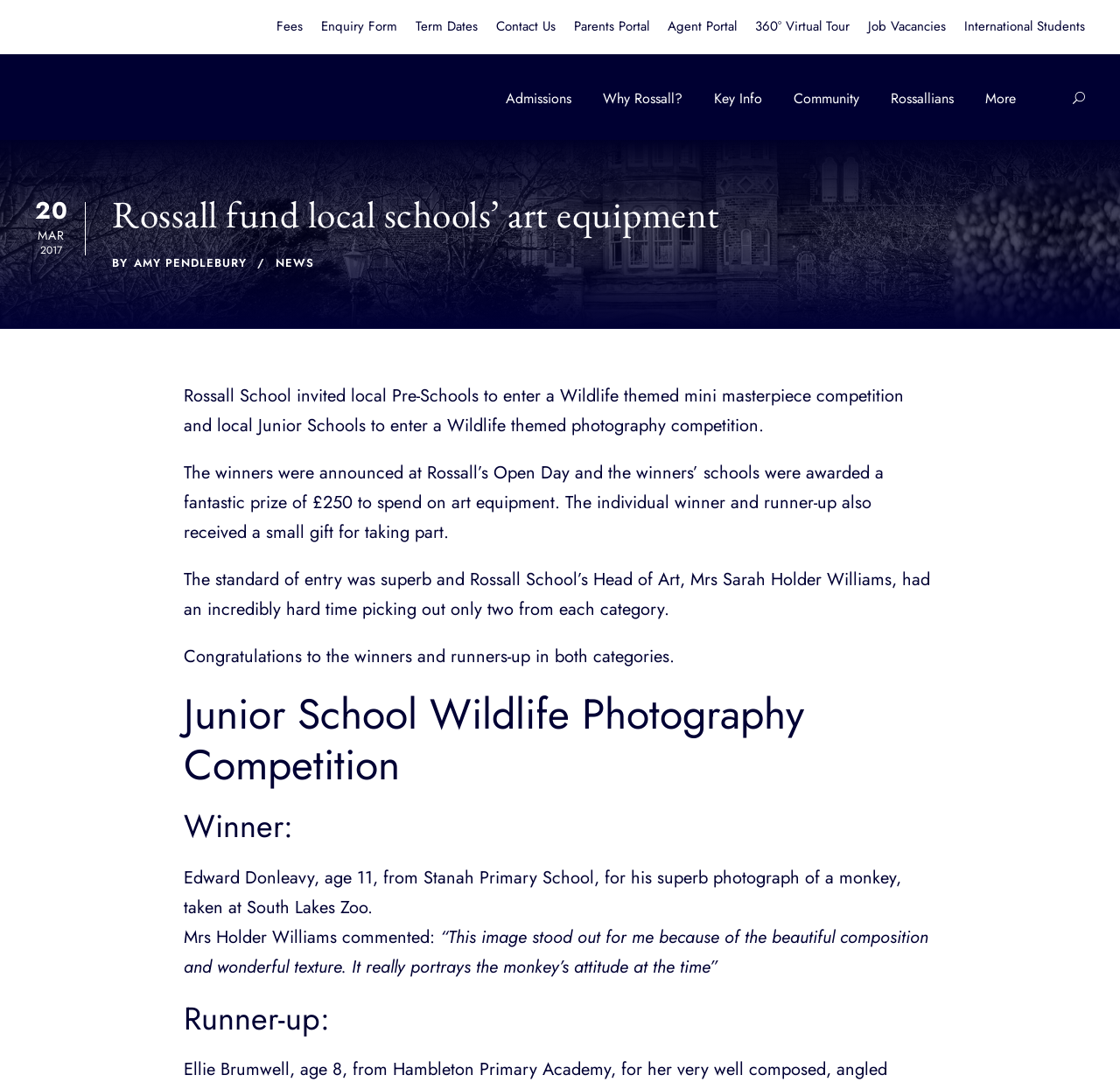What is the name of the Head of Art at Rossall School?
Refer to the image and provide a one-word or short phrase answer.

Mrs Sarah Holder Williams